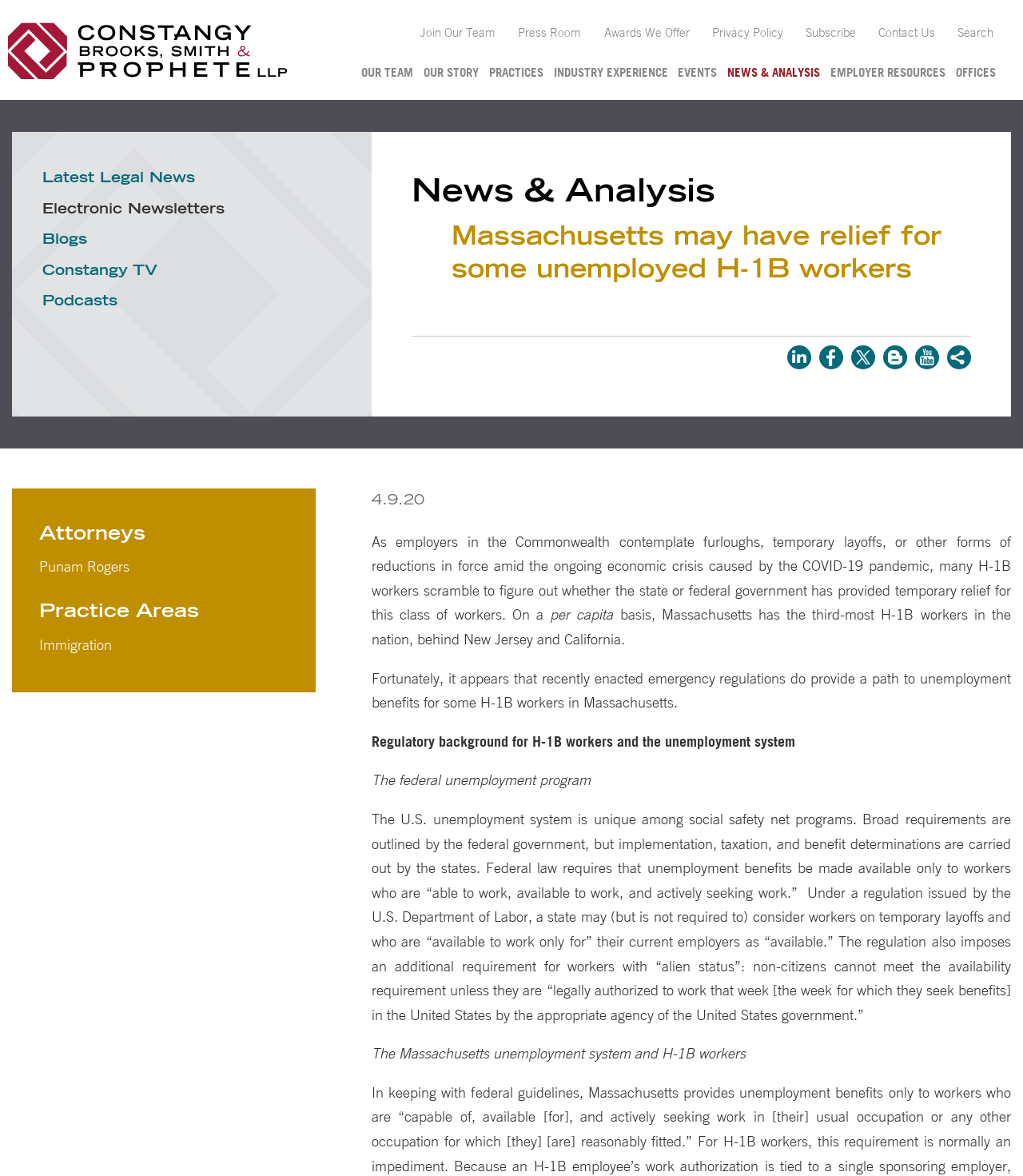Locate the bounding box coordinates of the region to be clicked to comply with the following instruction: "Click on the 'Constangy, Brooks, Smith & Prophete, LLP' link". The coordinates must be four float numbers between 0 and 1, in the form [left, top, right, bottom].

[0.008, 0.019, 0.281, 0.067]